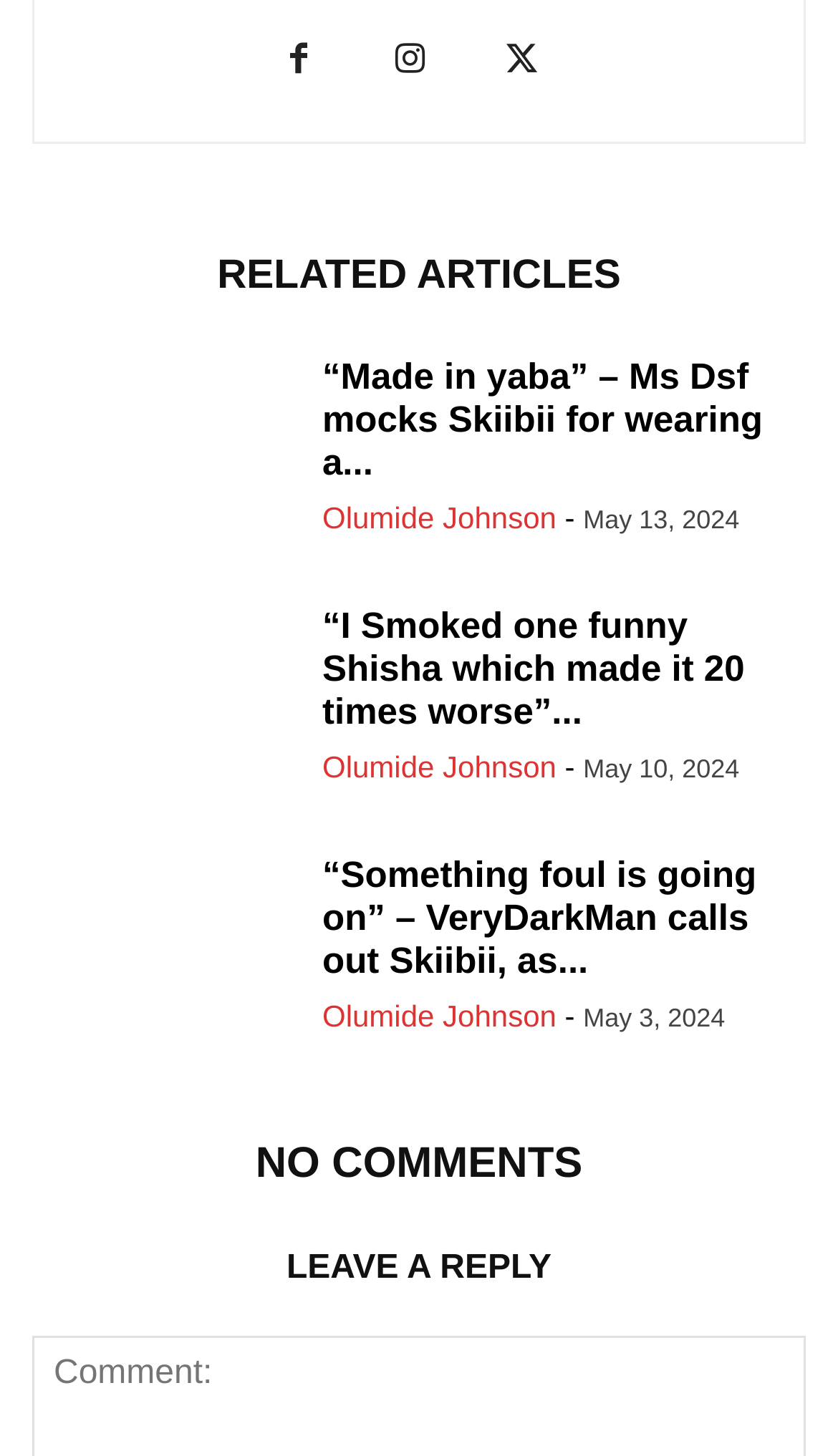Please specify the bounding box coordinates in the format (top-left x, top-left y, bottom-right x, bottom-right y), with values ranging from 0 to 1. Identify the bounding box for the UI component described as follows: Instagram

[0.438, 0.032, 0.541, 0.055]